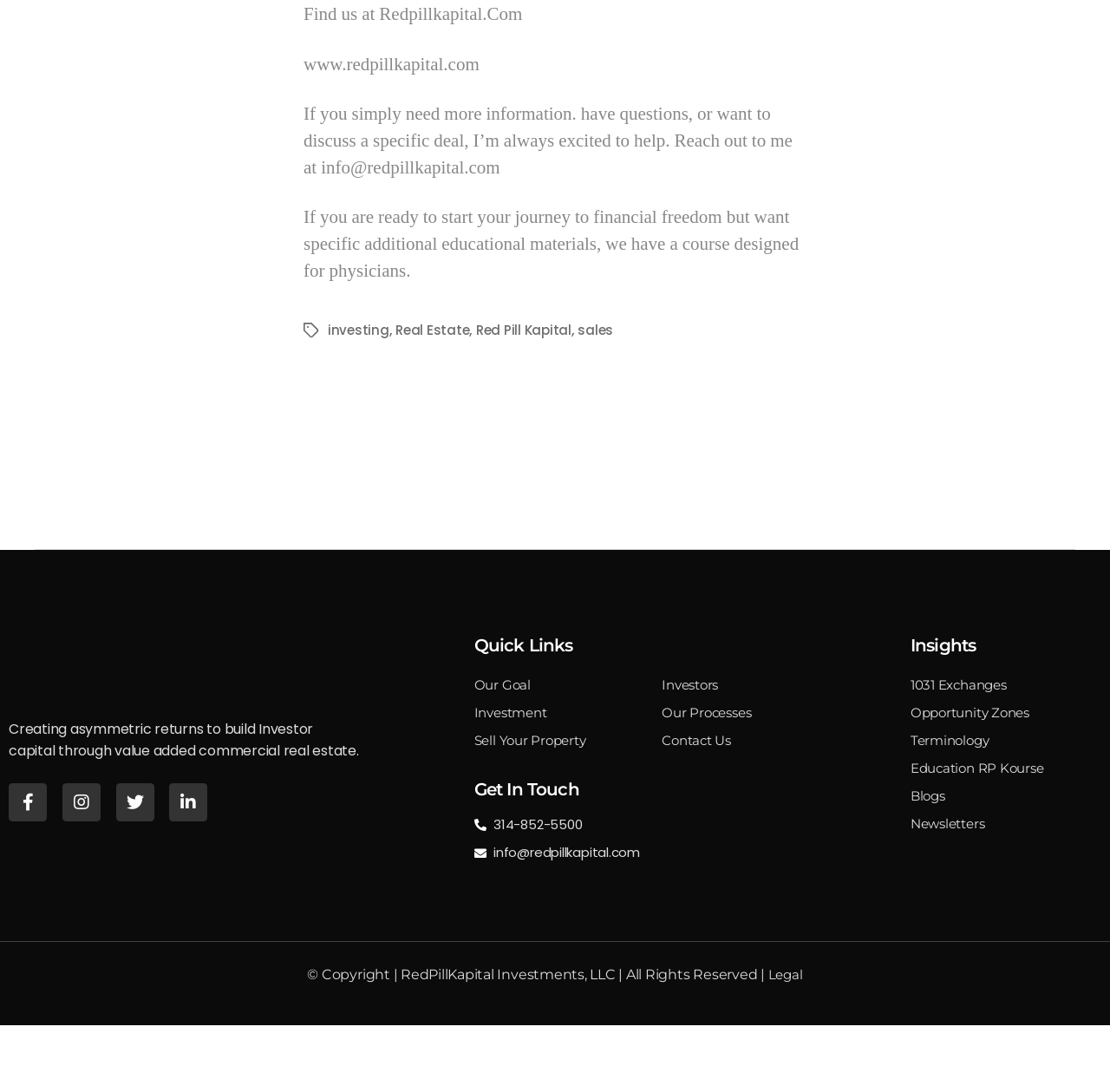Bounding box coordinates should be in the format (top-left x, top-left y, bottom-right x, bottom-right y) and all values should be floating point numbers between 0 and 1. Determine the bounding box coordinate for the UI element described as: Our Processes

[0.596, 0.699, 0.766, 0.725]